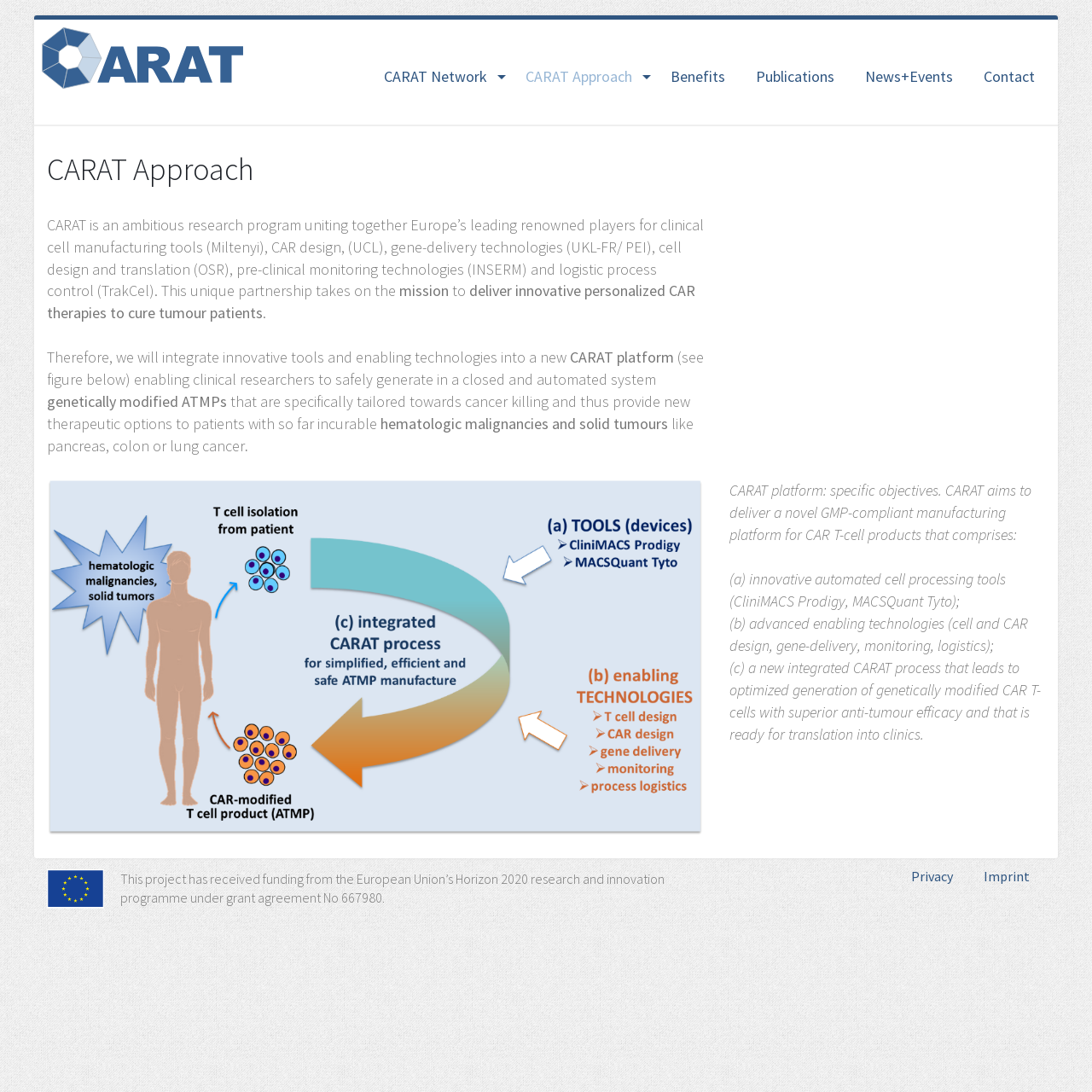What is the purpose of the CARAT platform?
Craft a detailed and extensive response to the question.

According to the webpage, the CARAT platform aims to deliver innovative personalized CAR therapies to cure tumor patients by integrating innovative tools and enabling technologies into a new CARAT platform, enabling clinical researchers to safely generate genetically modified ATMPs in a closed and automated system.